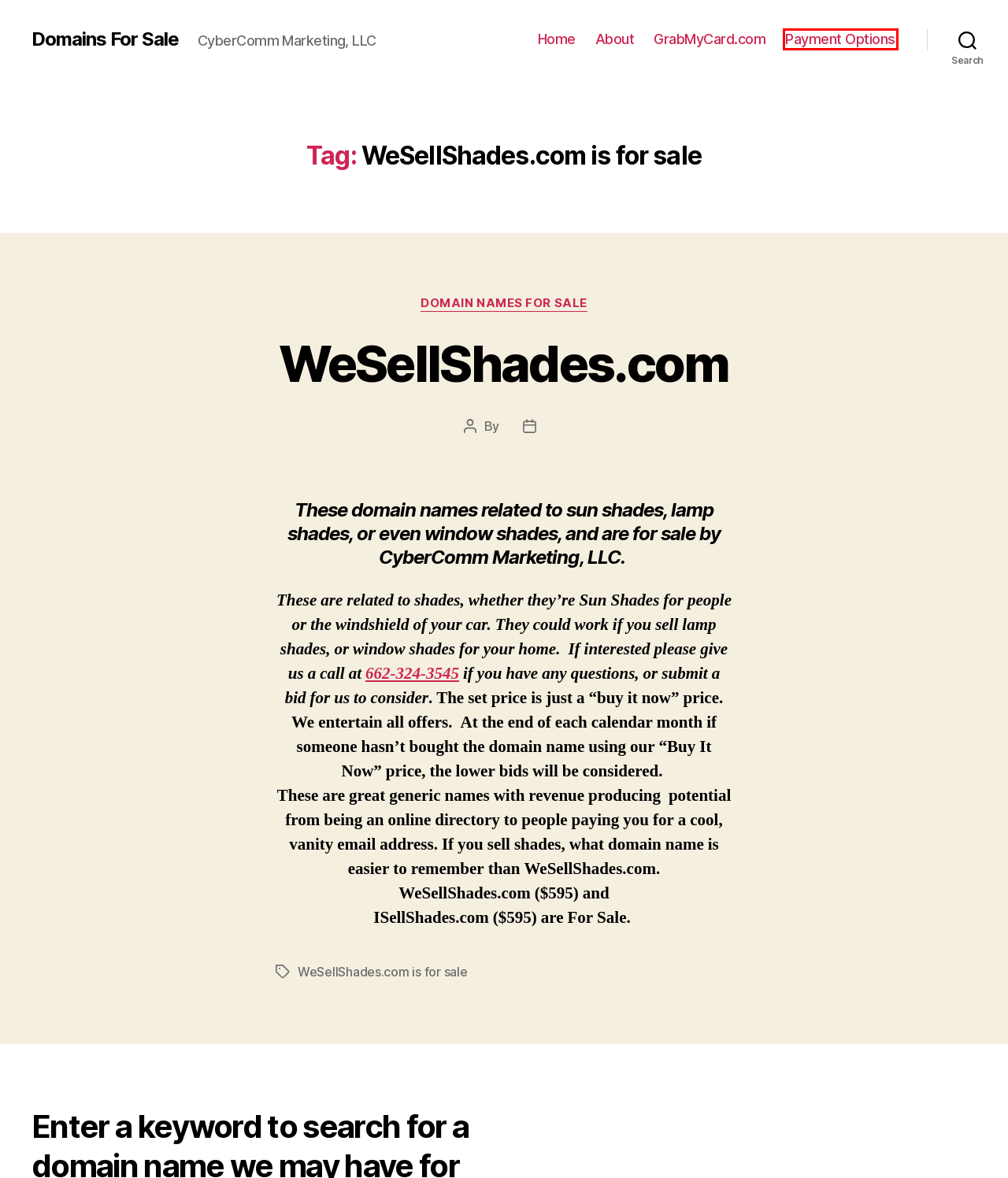Consider the screenshot of a webpage with a red bounding box around an element. Select the webpage description that best corresponds to the new page after clicking the element inside the red bounding box. Here are the candidates:
A. Furniture Related - Domains For Sale
B. Domains For "Sell" - Domains For Sale
C. Domain names for sale | Vape Shops | Vapor Stores |
D. Digital Business Cards | GrabMyCard.com | CyberComm Marketing
E. About - Domains For Sale
F. Payment Options - Domains For Sale
G. Domain Names for Sale Archives - Domains For Sale
H. Domain names for sale by CyberComm Marketing.com

F